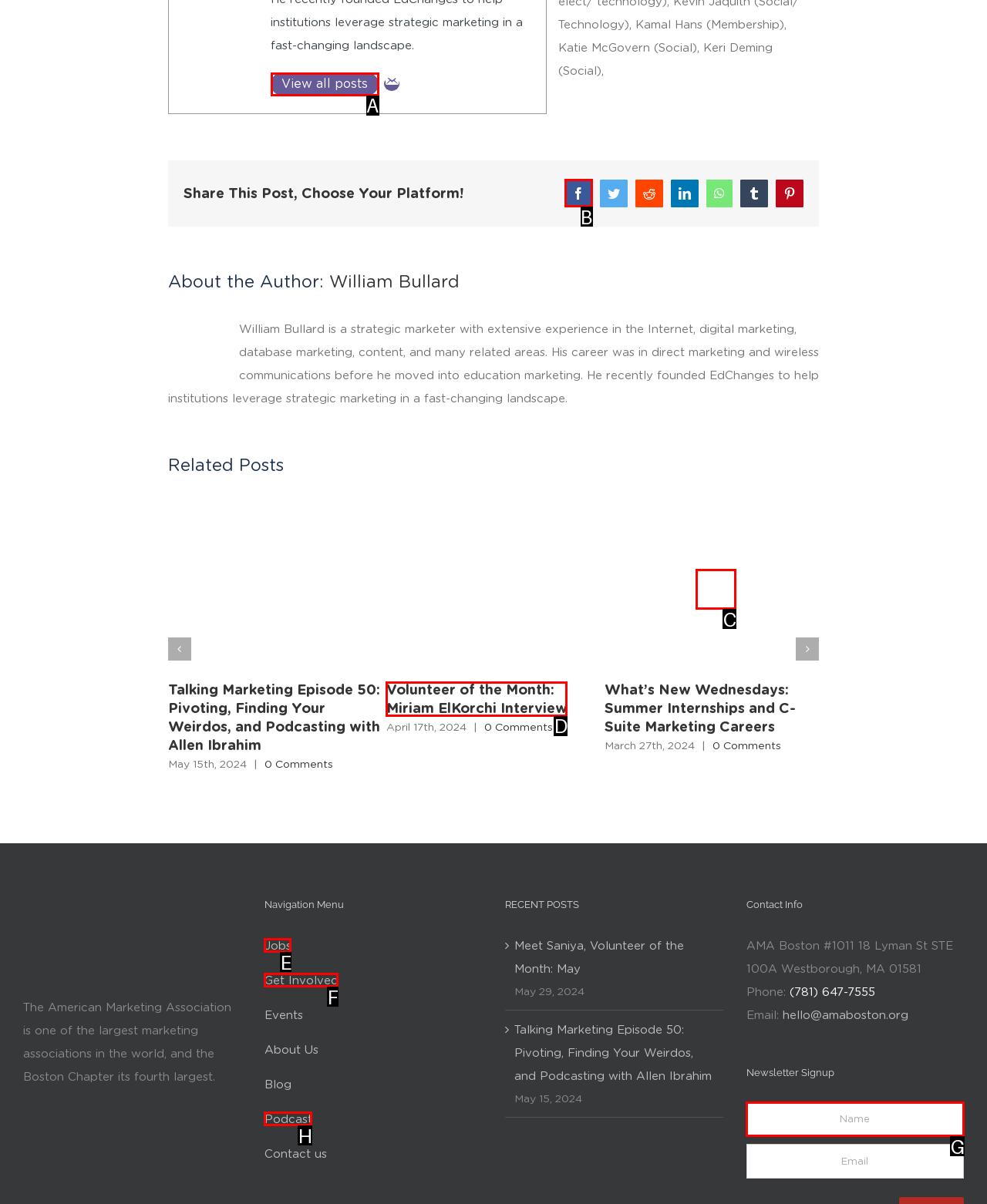Given the task: Click the company logo, tell me which HTML element to click on.
Answer with the letter of the correct option from the given choices.

None